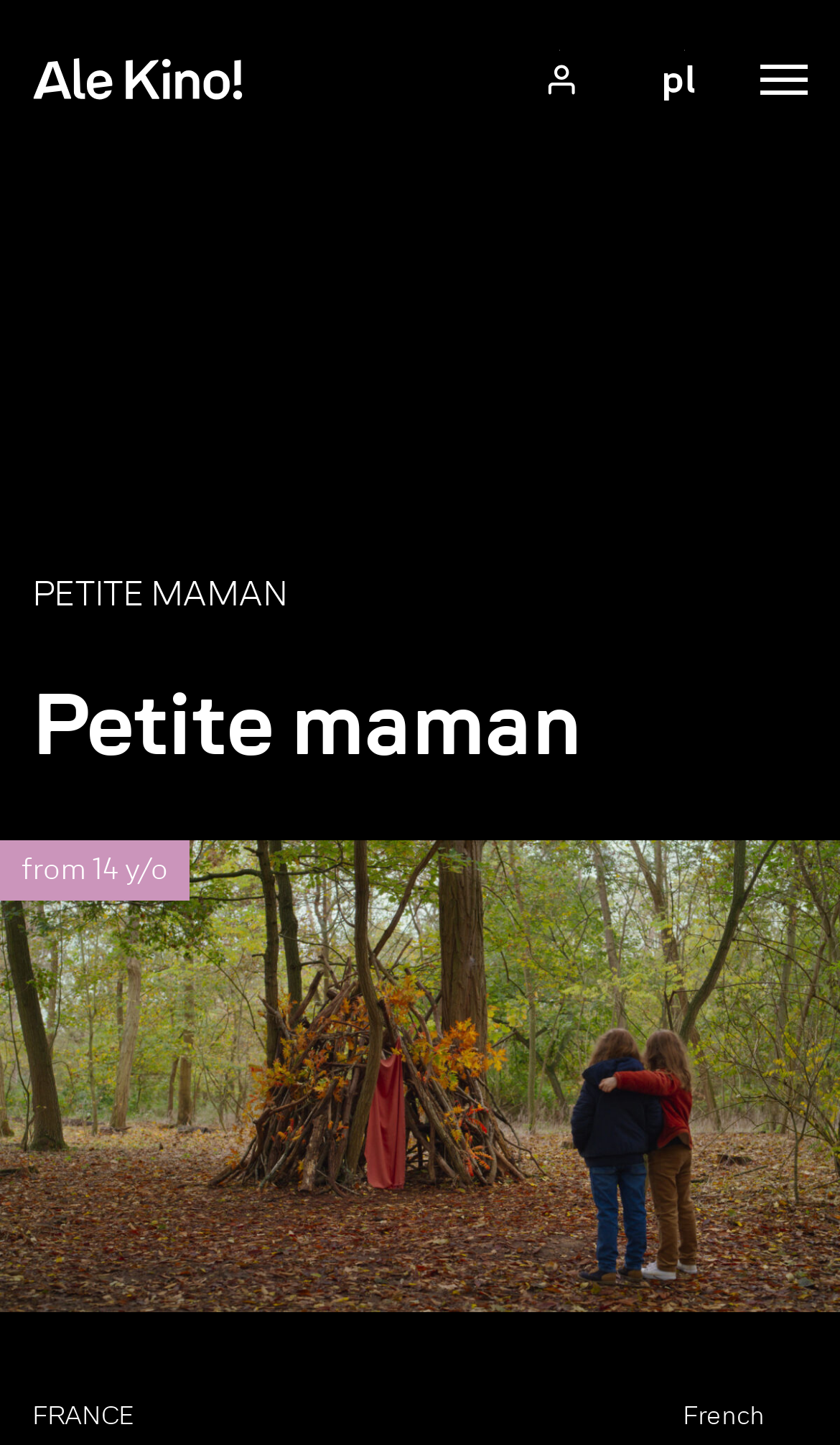What is the language of the film?
Using the visual information, reply with a single word or short phrase.

French